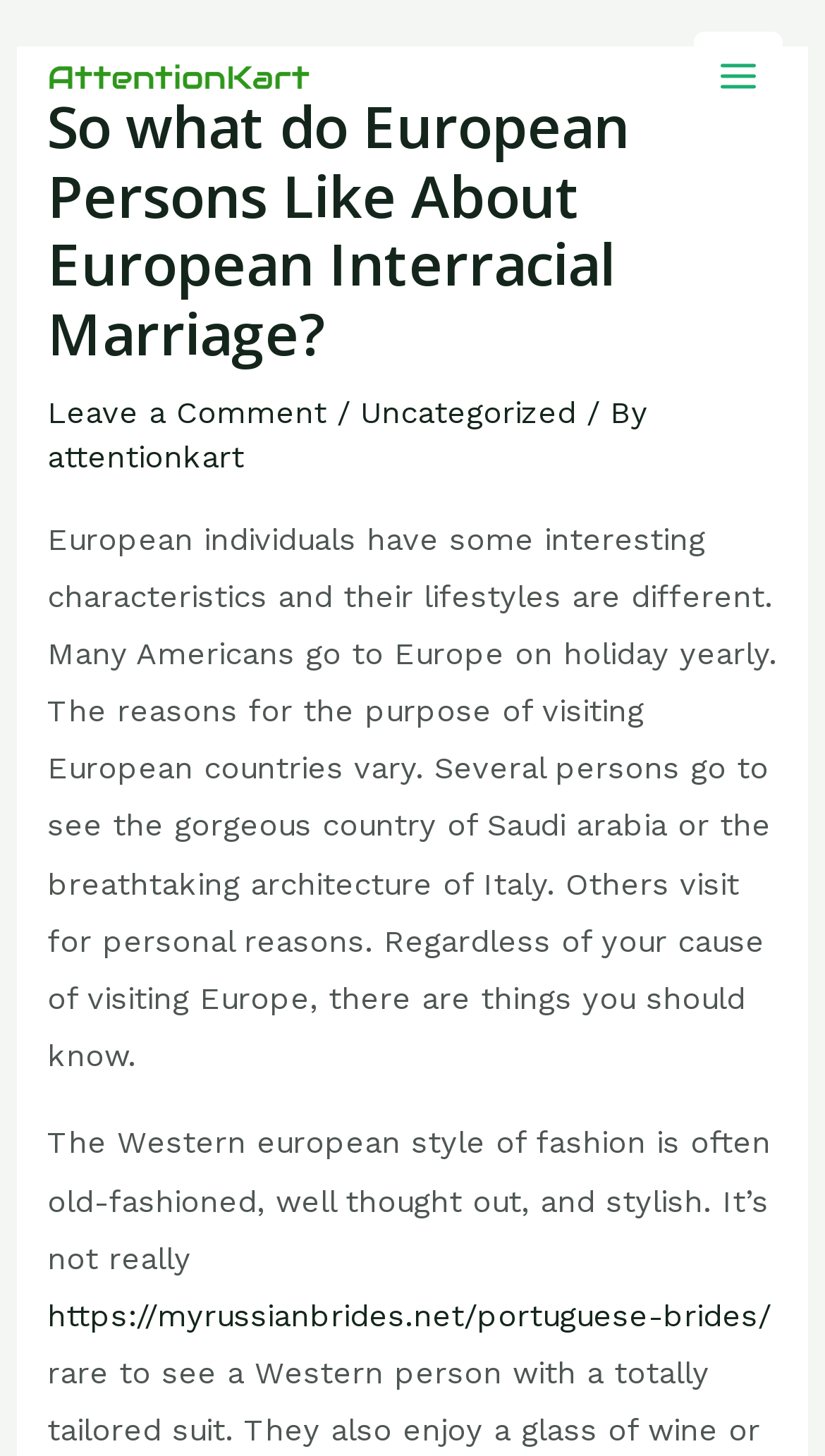Please reply to the following question with a single word or a short phrase:
What is the style of fashion in Europe?

Old-fashioned, well thought out, and stylish